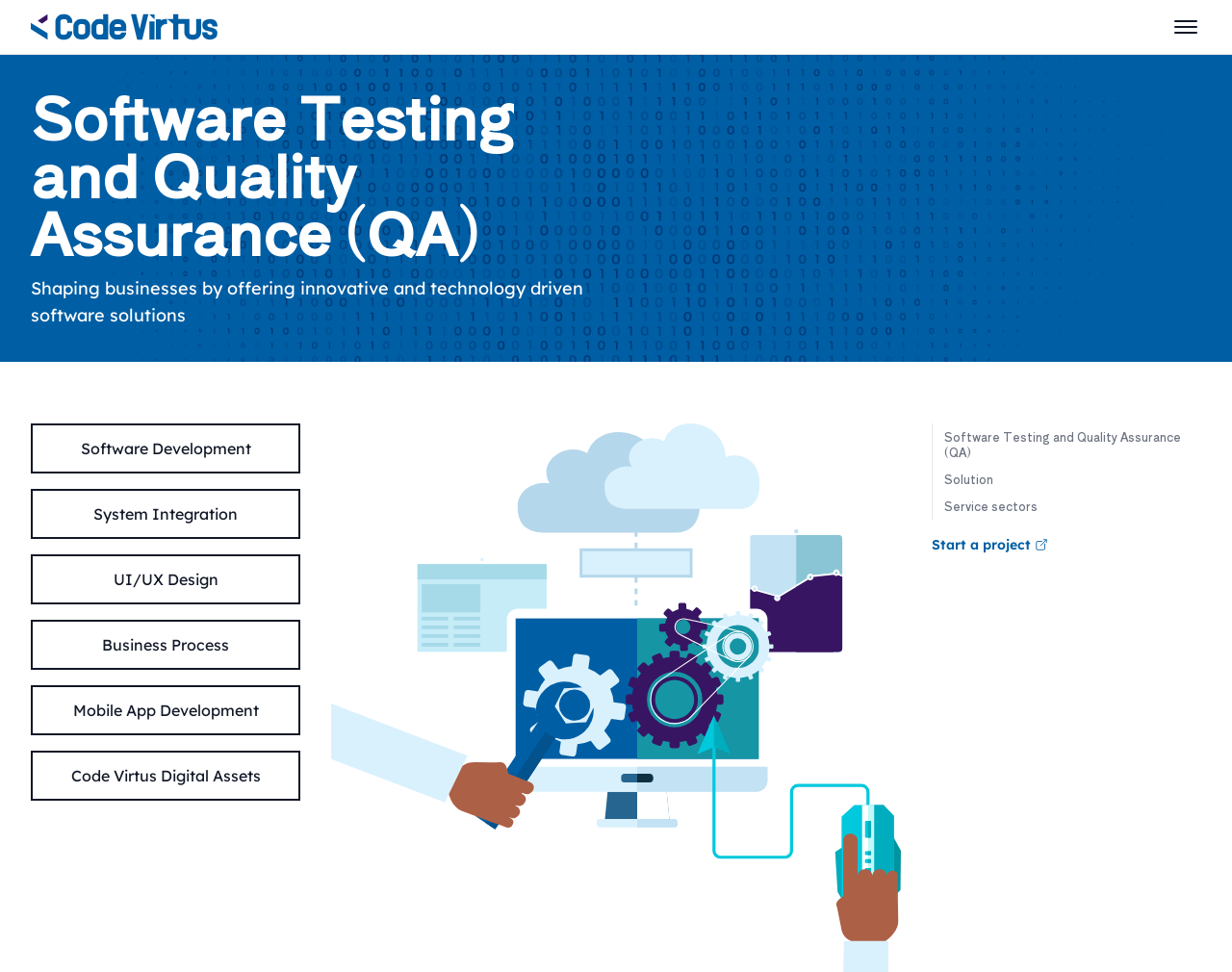What is the theme of the webpage?
Please provide a full and detailed response to the question.

The theme of the webpage can be inferred from the content and services listed. The company offers services related to software development, and the webpage features links and text related to this theme. The overall design and layout of the webpage also suggest a focus on technology and software development.